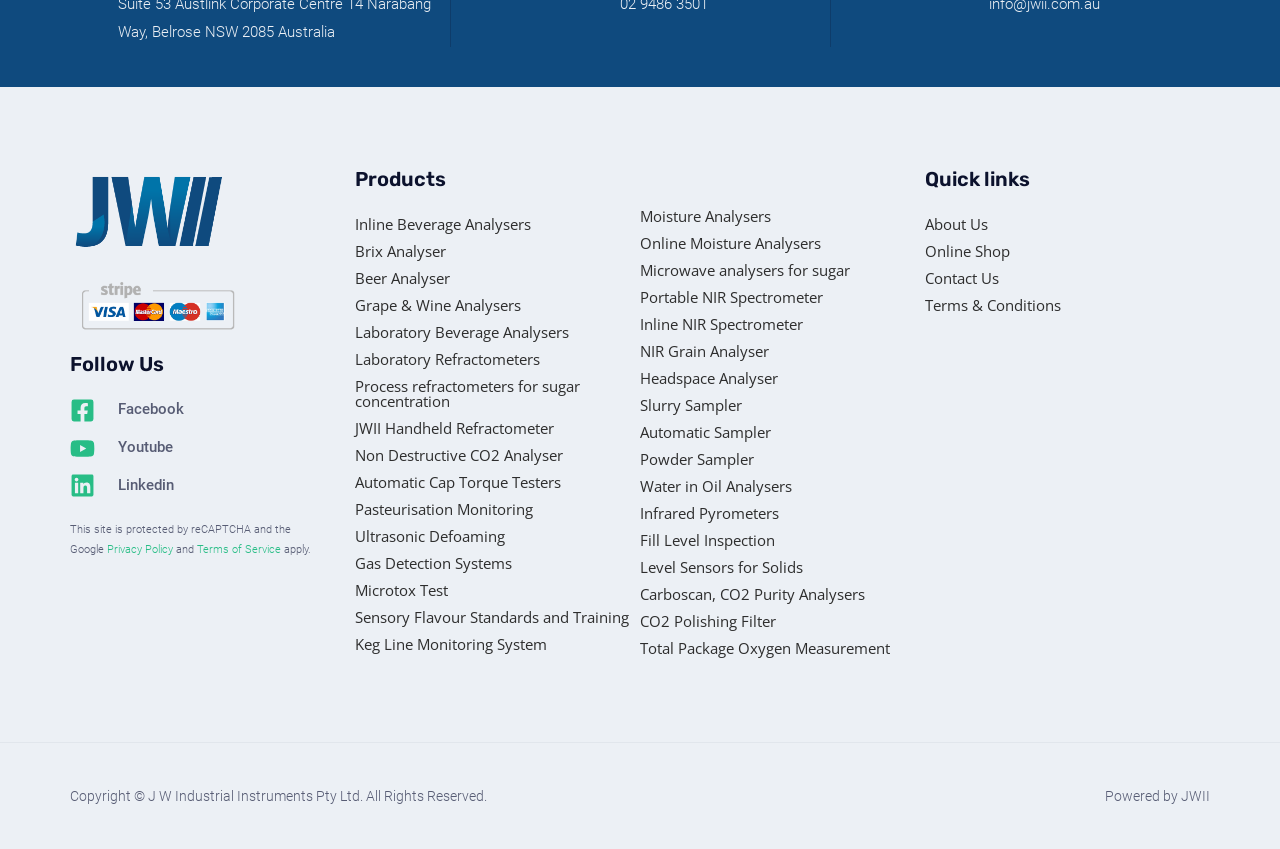Locate the bounding box coordinates of the clickable region to complete the following instruction: "View Inline Beverage Analysers."

[0.277, 0.249, 0.5, 0.28]